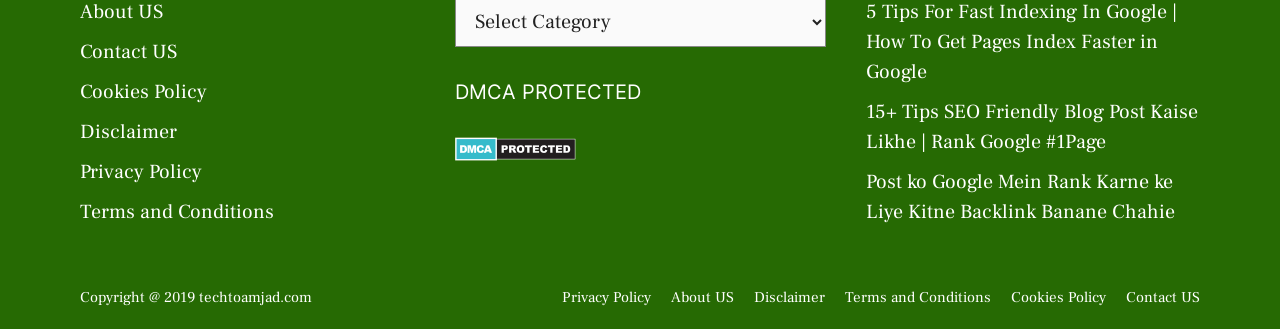Please find the bounding box coordinates for the clickable element needed to perform this instruction: "Read DMCA PROTECTED".

[0.355, 0.233, 0.645, 0.324]